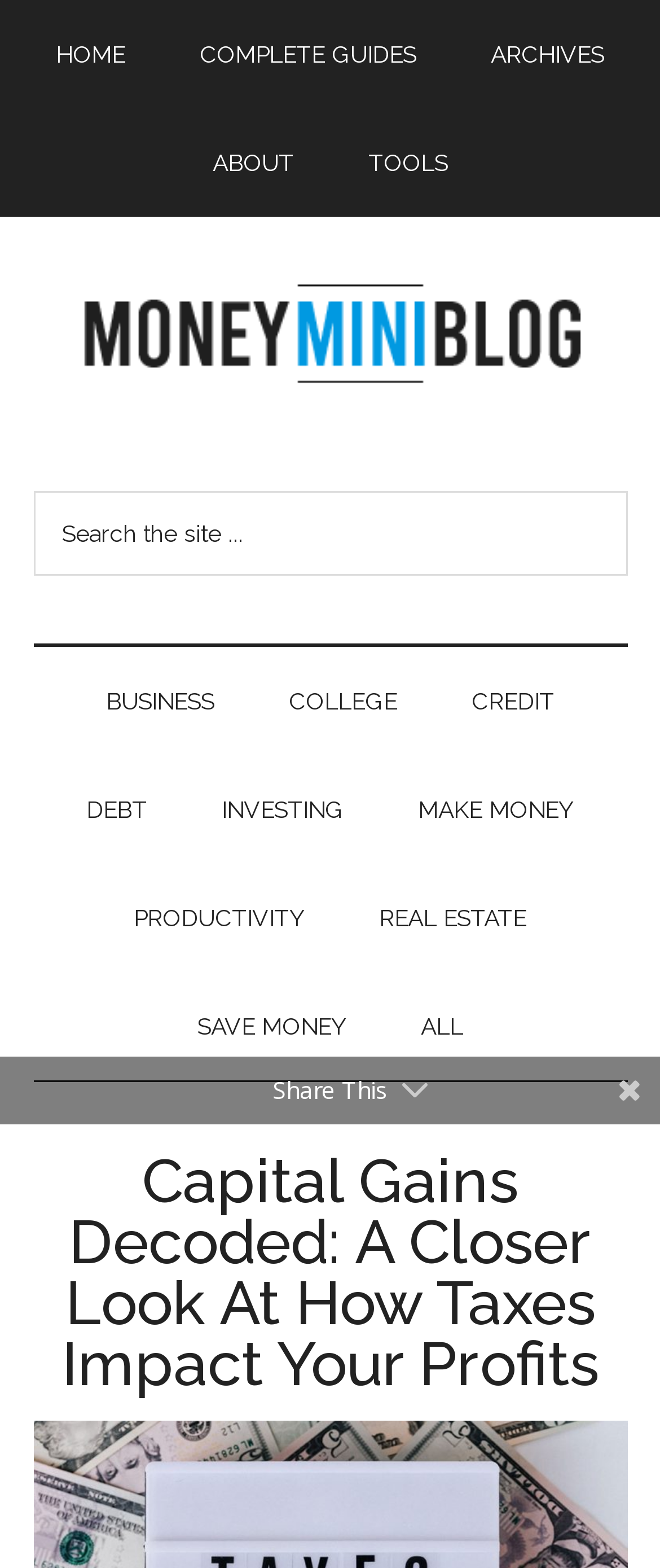Explain the webpage's layout and main content in detail.

The webpage is about understanding the influence of taxes on profits, specifically in the context of investments and asset sales. At the top-left corner, there are four "Skip to" links, allowing users to navigate to main content, secondary menu, primary sidebar, and footer. 

Below these links, a main navigation menu is situated, featuring five links: "HOME", "COMPLETE GUIDES", "ARCHIVES", "ABOUT", and "TOOLS". The "HOME" link is positioned at the left, while the "TOOLS" link is at the right. 

On the right side of the page, there is a "MoneyMiniBlog" link, accompanied by an image with the same name. Below this link, a short phrase "Money and Productivity. Short, Sweet & Simple." is displayed. 

A search bar is located below the phrase, with a placeholder text "Search the site..." and a "Search" button at the right end. 

A secondary navigation menu is situated below the search bar, featuring nine links: "BUSINESS", "COLLEGE", "CREDIT", "DEBT", "INVESTING", "MAKE MONEY", "PRODUCTIVITY", "REAL ESTATE", and "SAVE MONEY". These links are arranged from left to right. 

At the bottom of the page, a header with the title "Capital Gains Decoded: A Closer Look At How Taxes Impact Your Profits" is displayed. Above this header, a "Share This" text is situated.